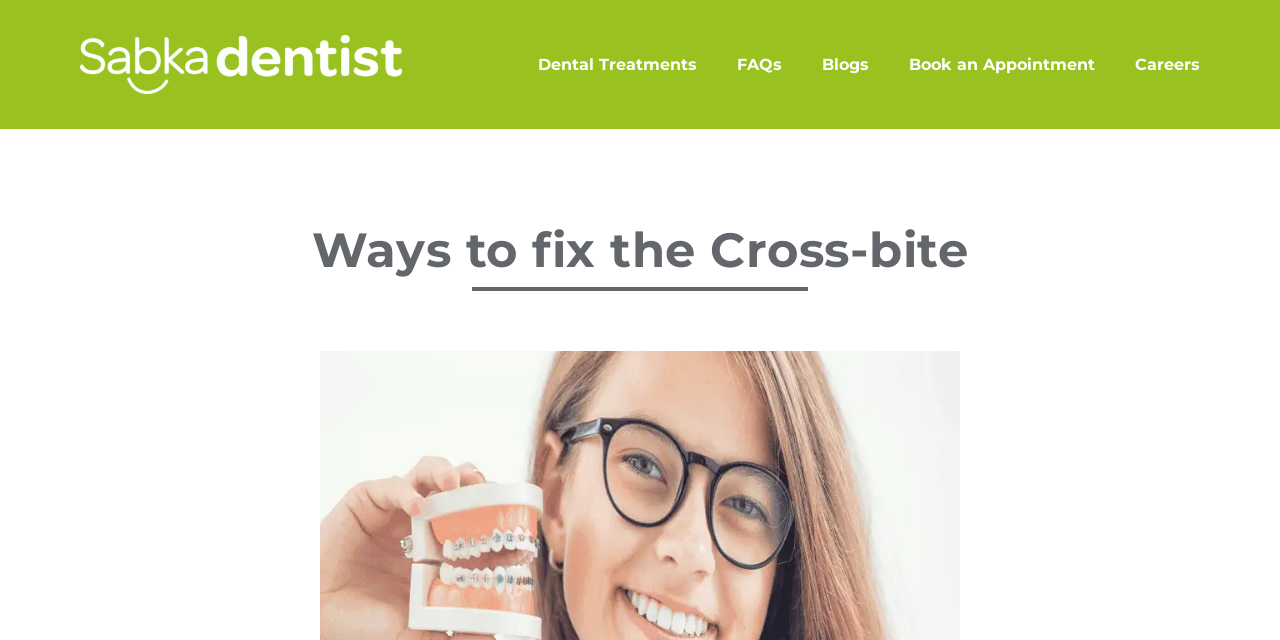Respond with a single word or short phrase to the following question: 
What type of content is available on the webpage?

Dental Treatments, FAQs, Blogs